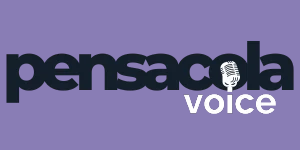Provide a comprehensive description of the image.

The image features the logo of "Pensacola Voice," prominently displayed against a soft purple background. The logo features bold, modern typography with "pensacola" written in black, emphasizing a sense of authority and presence, while the word "voice" is rendered in white, creating a strong visual contrast. Accompanying the text is an iconic microphone graphic, symbolizing communication and media. This logo encapsulates the essence of the Pensacola Voice, a platform dedicated to delivering news and local stories, inviting viewers to connect with the community and stay informed.